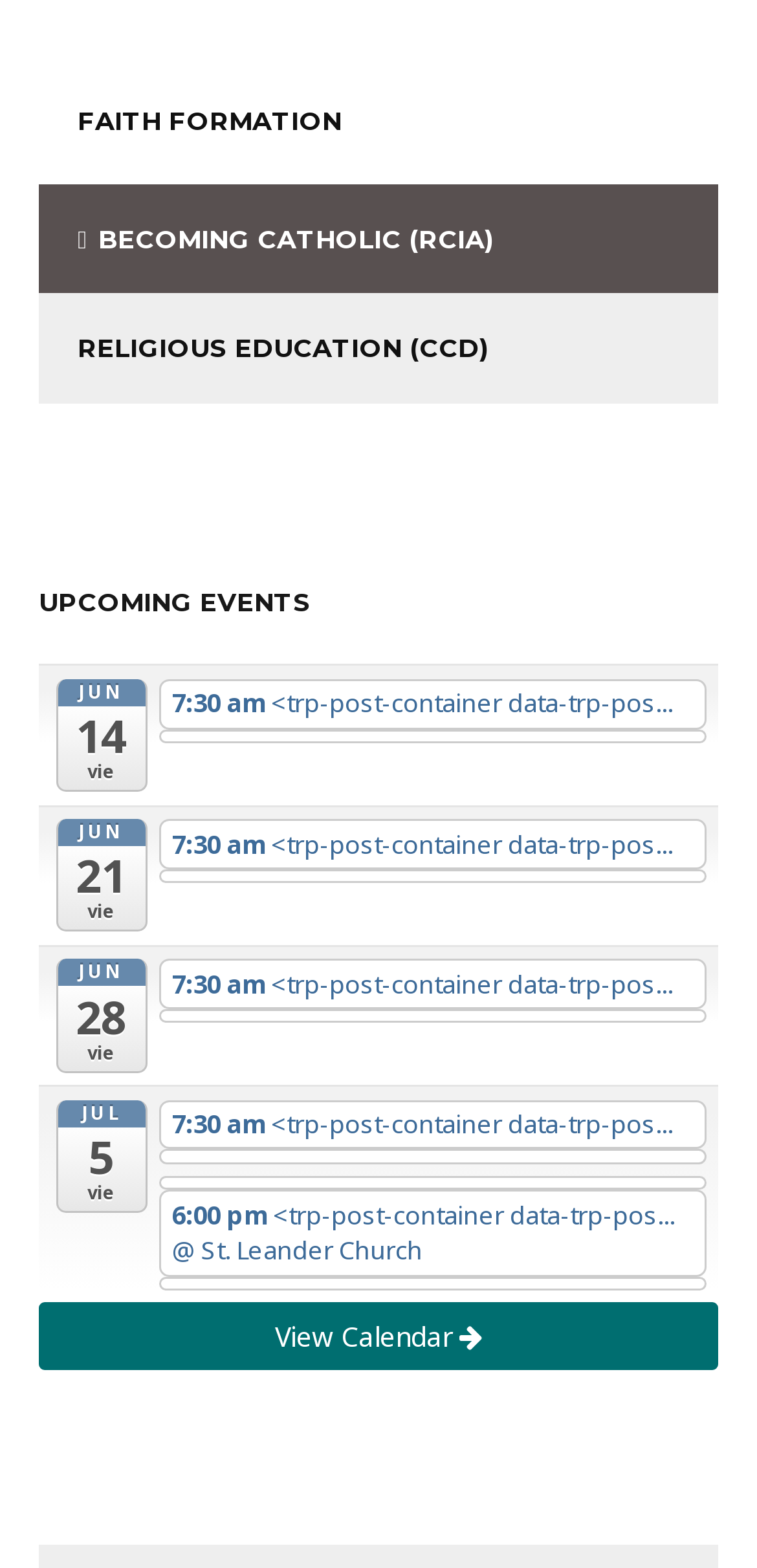What is the first faith formation link?
Based on the screenshot, provide a one-word or short-phrase response.

FAITH FORMATION